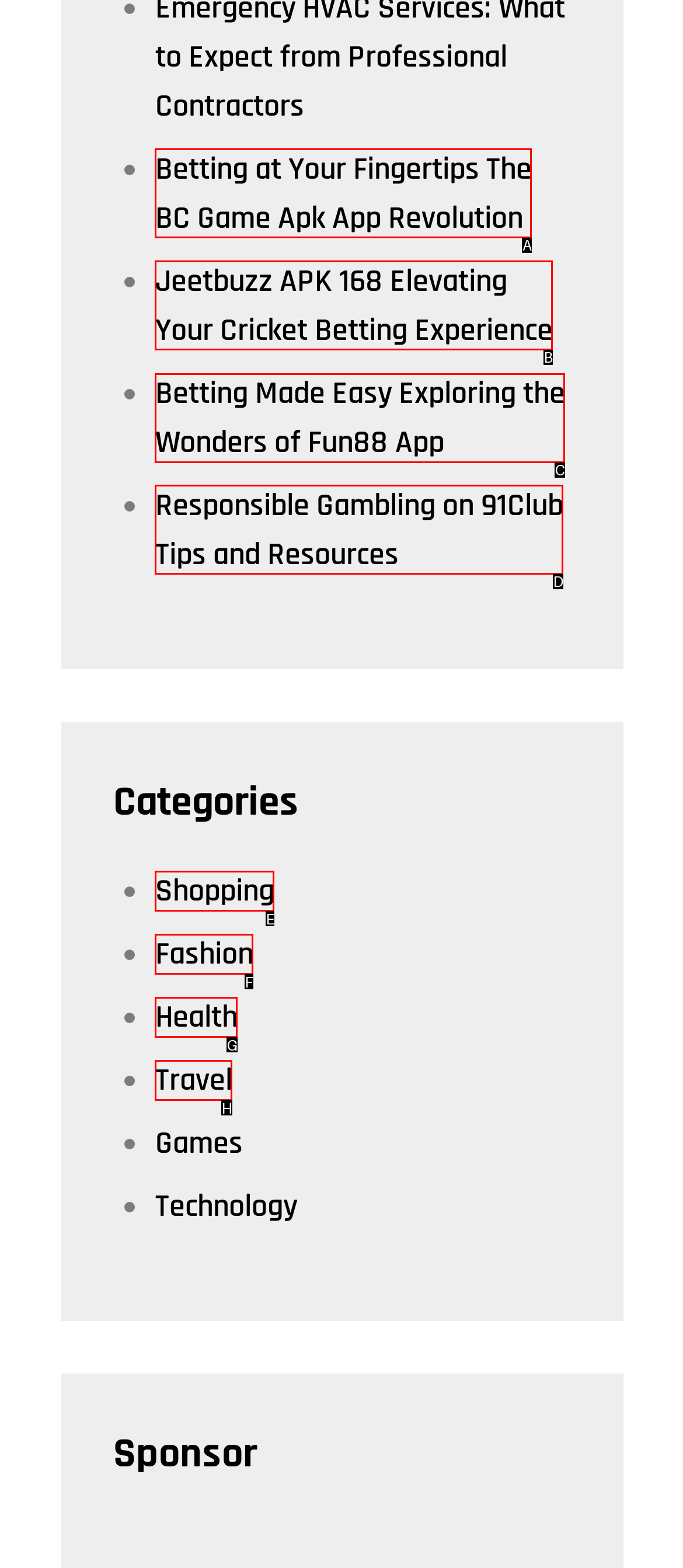Provide the letter of the HTML element that you need to click on to perform the task: Explore the wonders of Fun88 app.
Answer with the letter corresponding to the correct option.

C